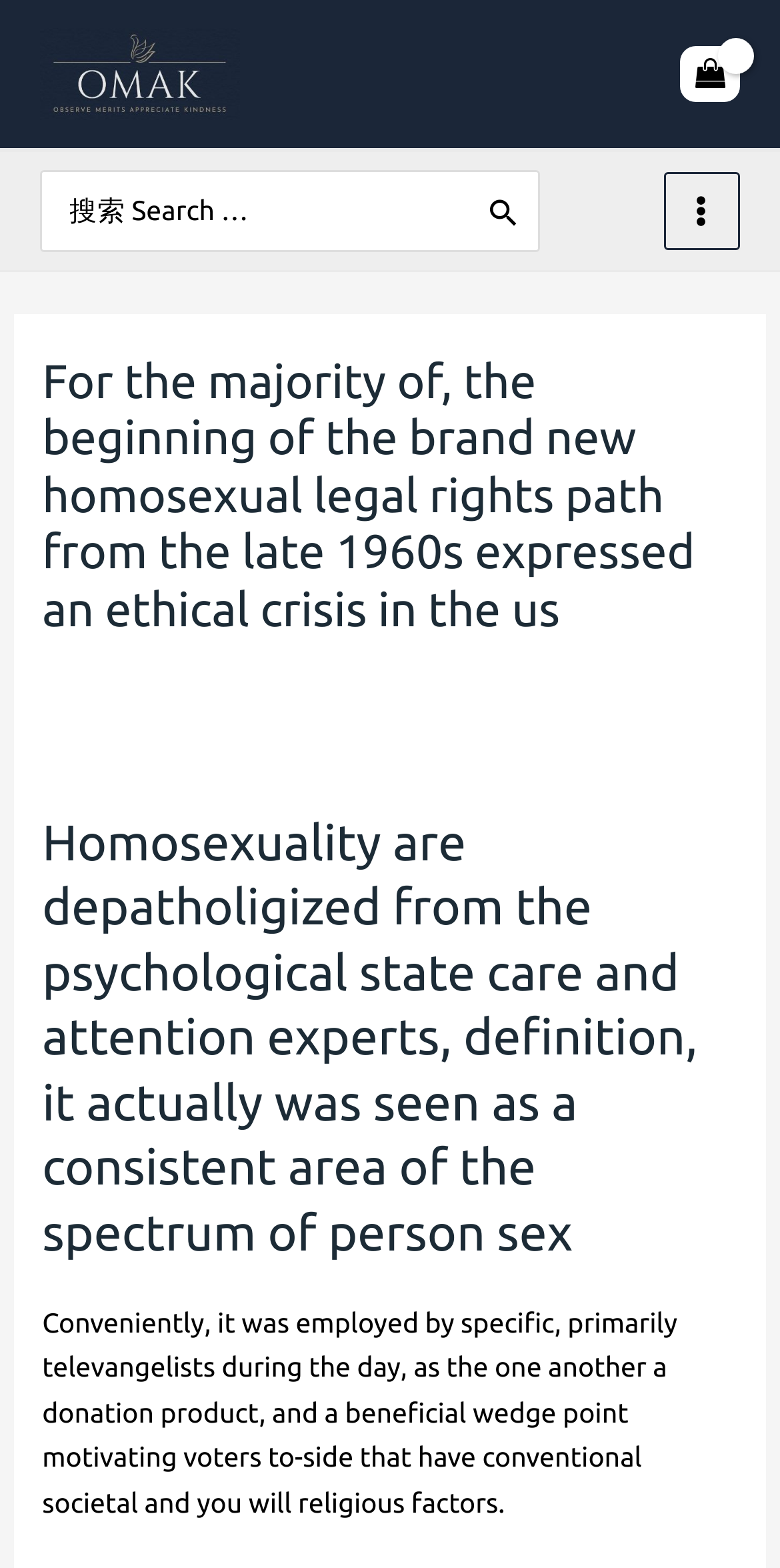Determine the main headline from the webpage and extract its text.

For the majority of, the beginning of the brand new homosexual legal rights path from the late 1960s expressed an ethical crisis in the us